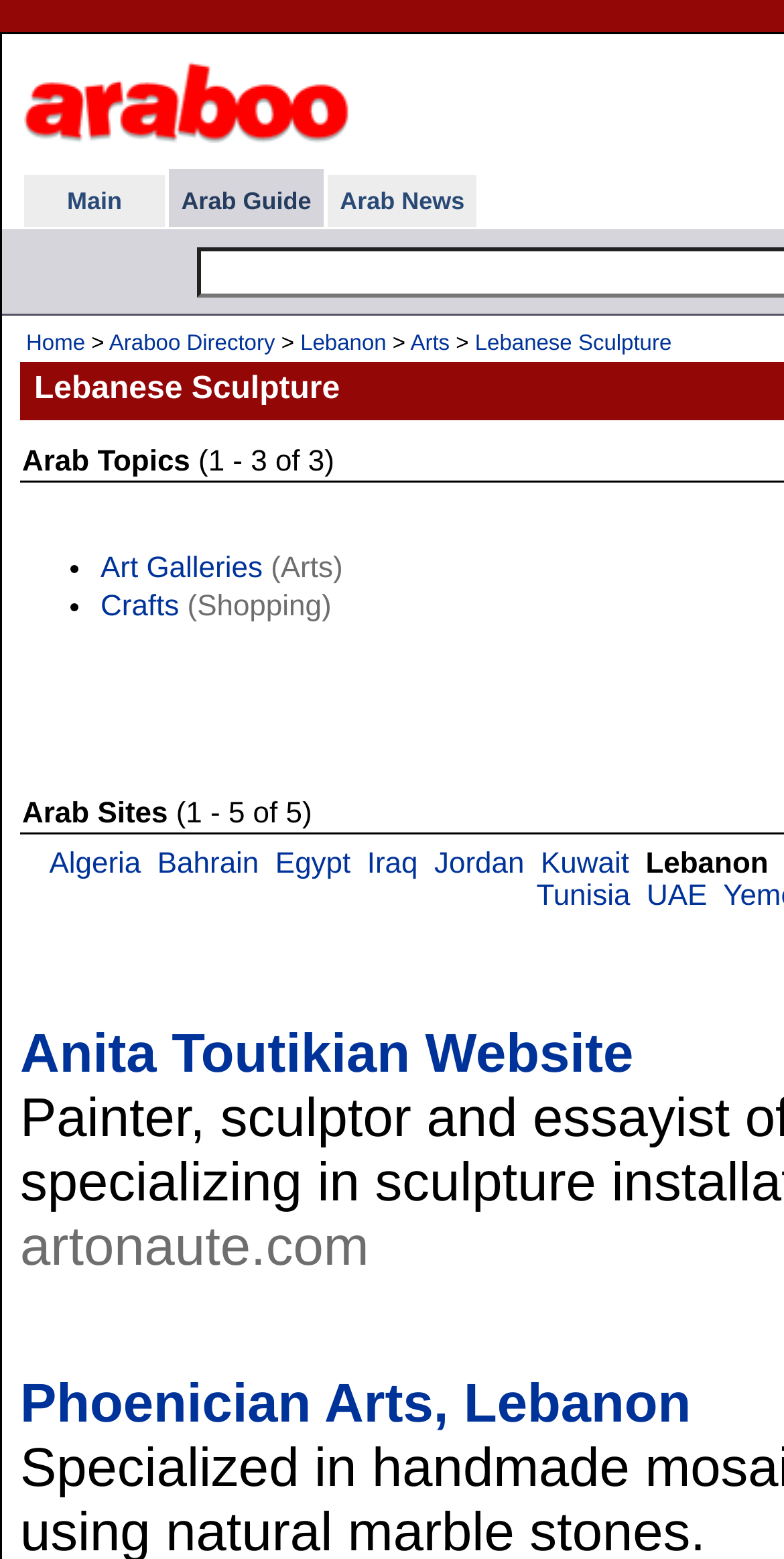Indicate the bounding box coordinates of the element that must be clicked to execute the instruction: "Explore Lebanese Sculpture". The coordinates should be given as four float numbers between 0 and 1, i.e., [left, top, right, bottom].

[0.606, 0.212, 0.857, 0.228]